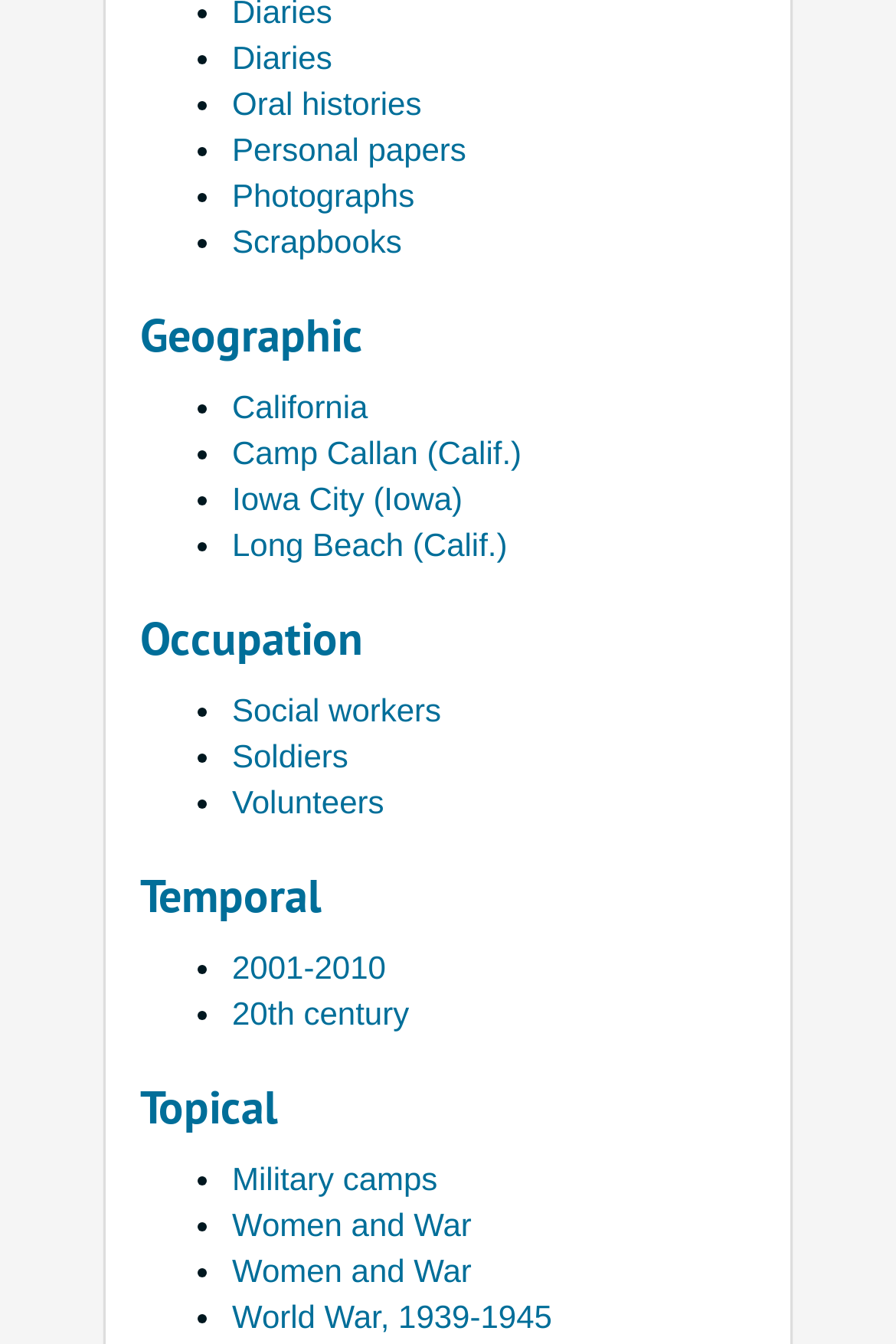Given the description Camp Callan (Calif.), predict the bounding box coordinates of the UI element. Ensure the coordinates are in the format (top-left x, top-left y, bottom-right x, bottom-right y) and all values are between 0 and 1.

[0.259, 0.324, 0.582, 0.351]